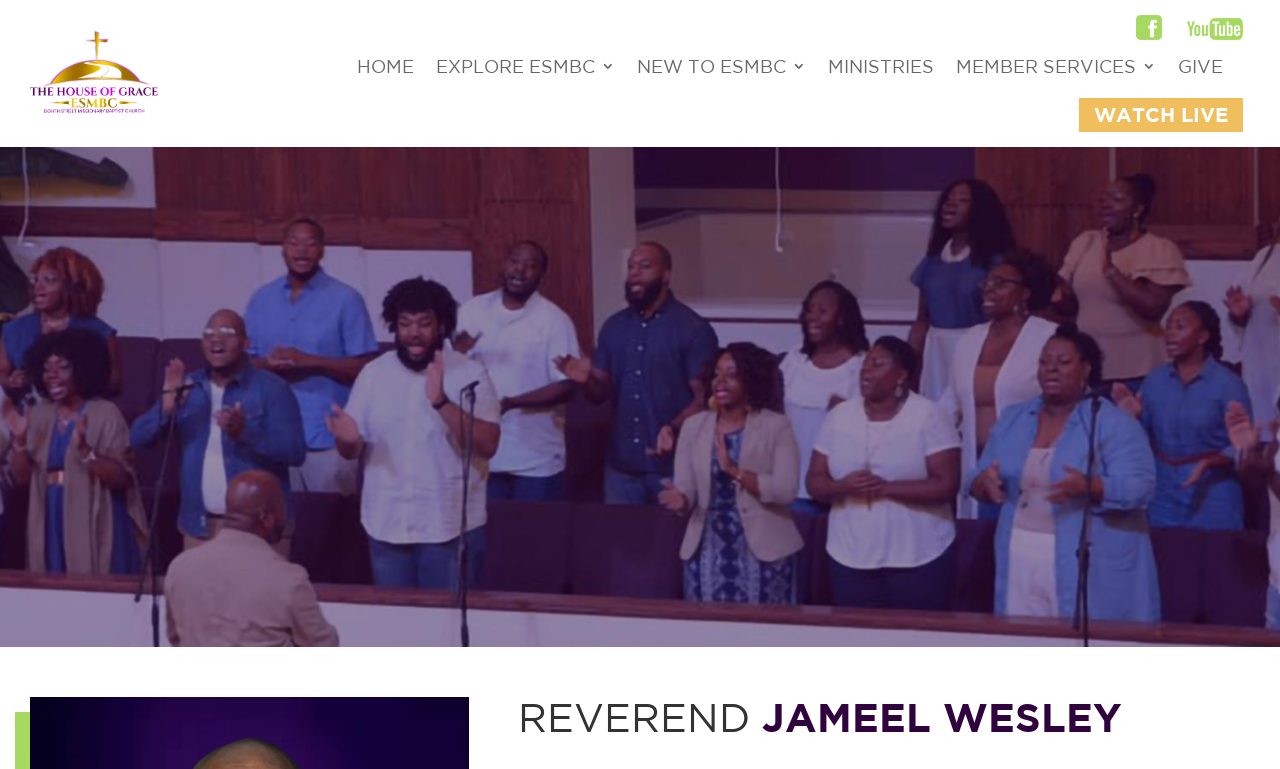Give a concise answer using one word or a phrase to the following question:
What is the pastor's name?

Reverend Jameel Wesley